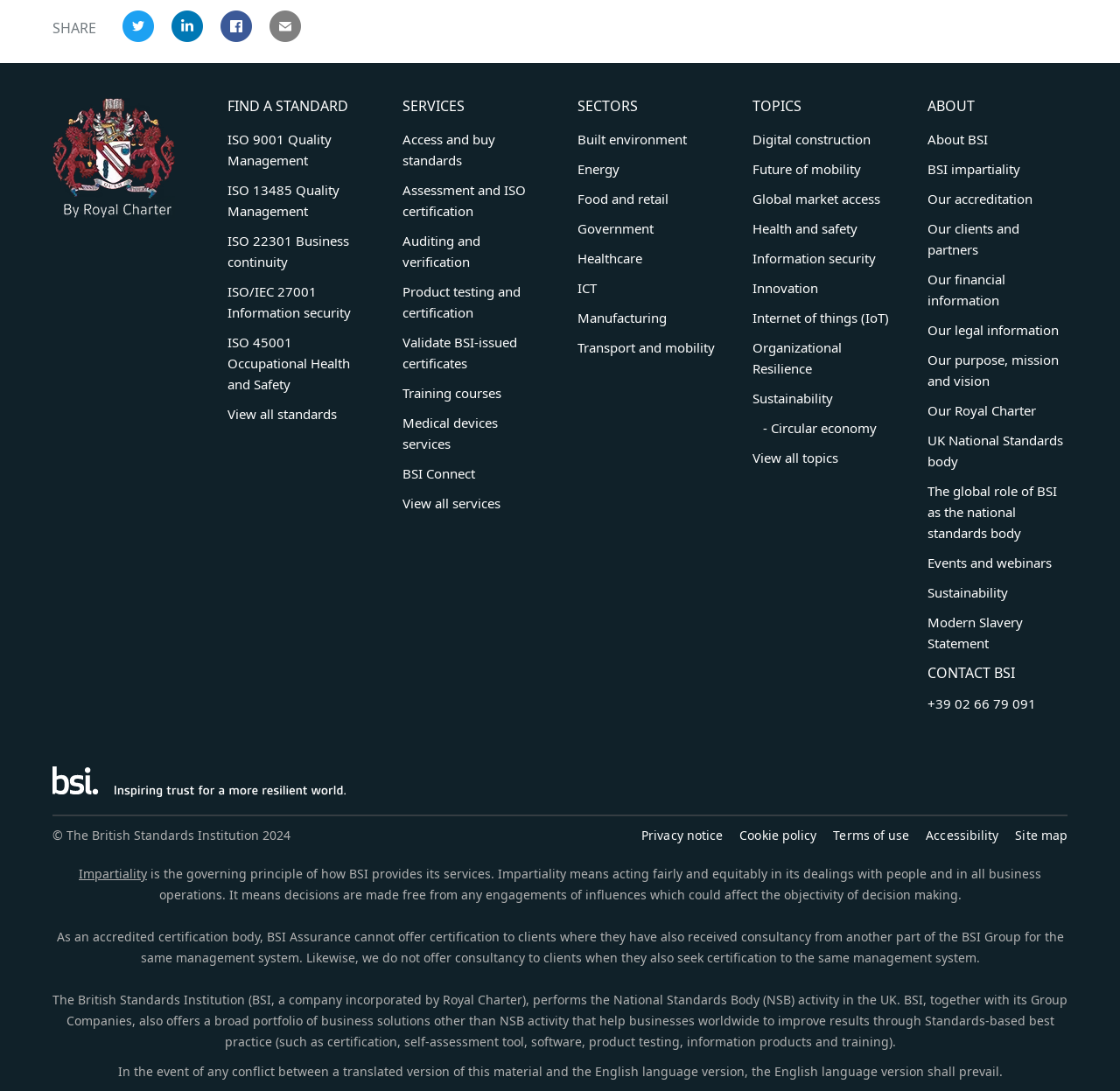Please identify the bounding box coordinates of the area that needs to be clicked to follow this instruction: "View topics on digital construction".

[0.672, 0.118, 0.797, 0.137]